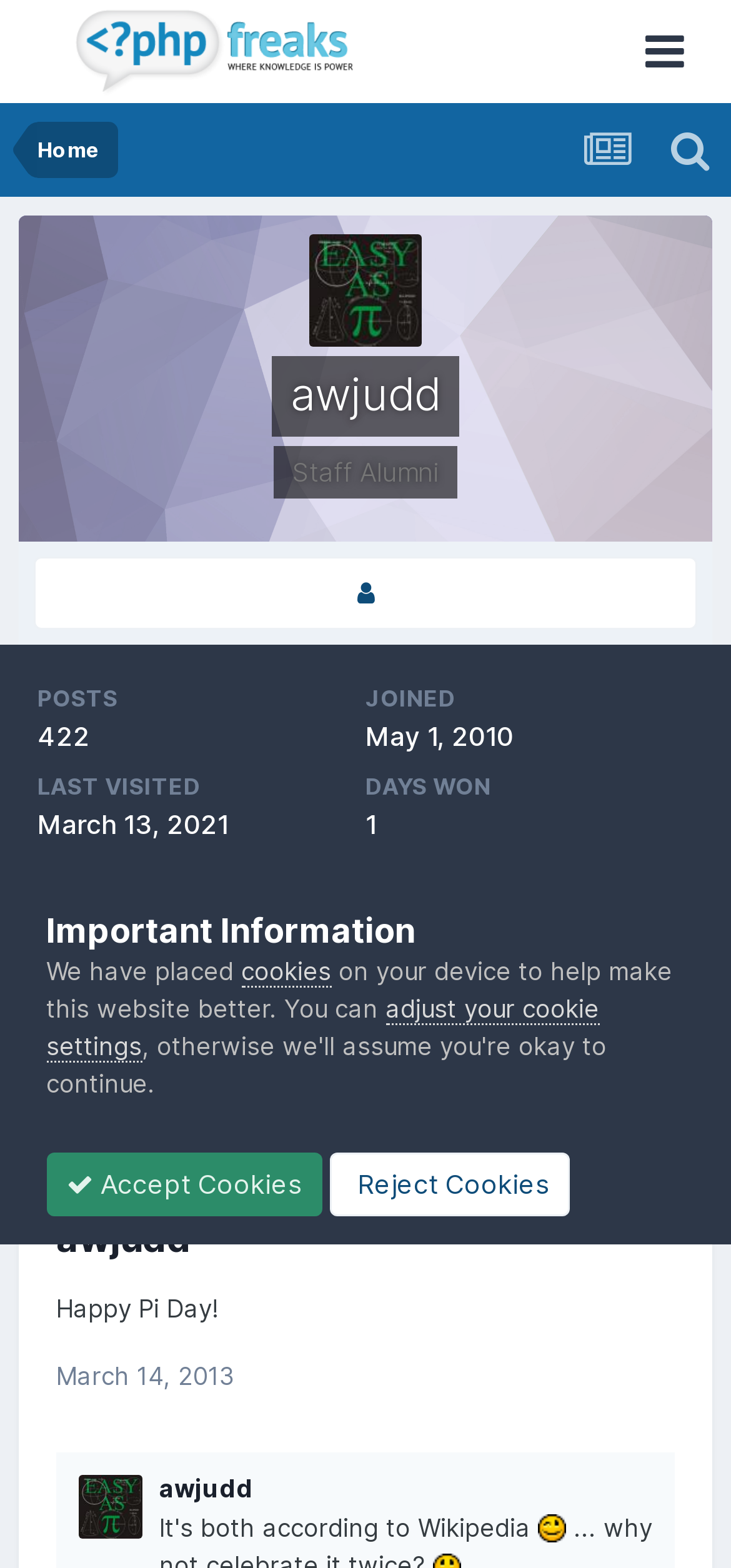When did awjudd join?
Please provide a detailed answer to the question.

The webpage displays a section that shows awjudd's information, including the join date, which is May 1, 2010.